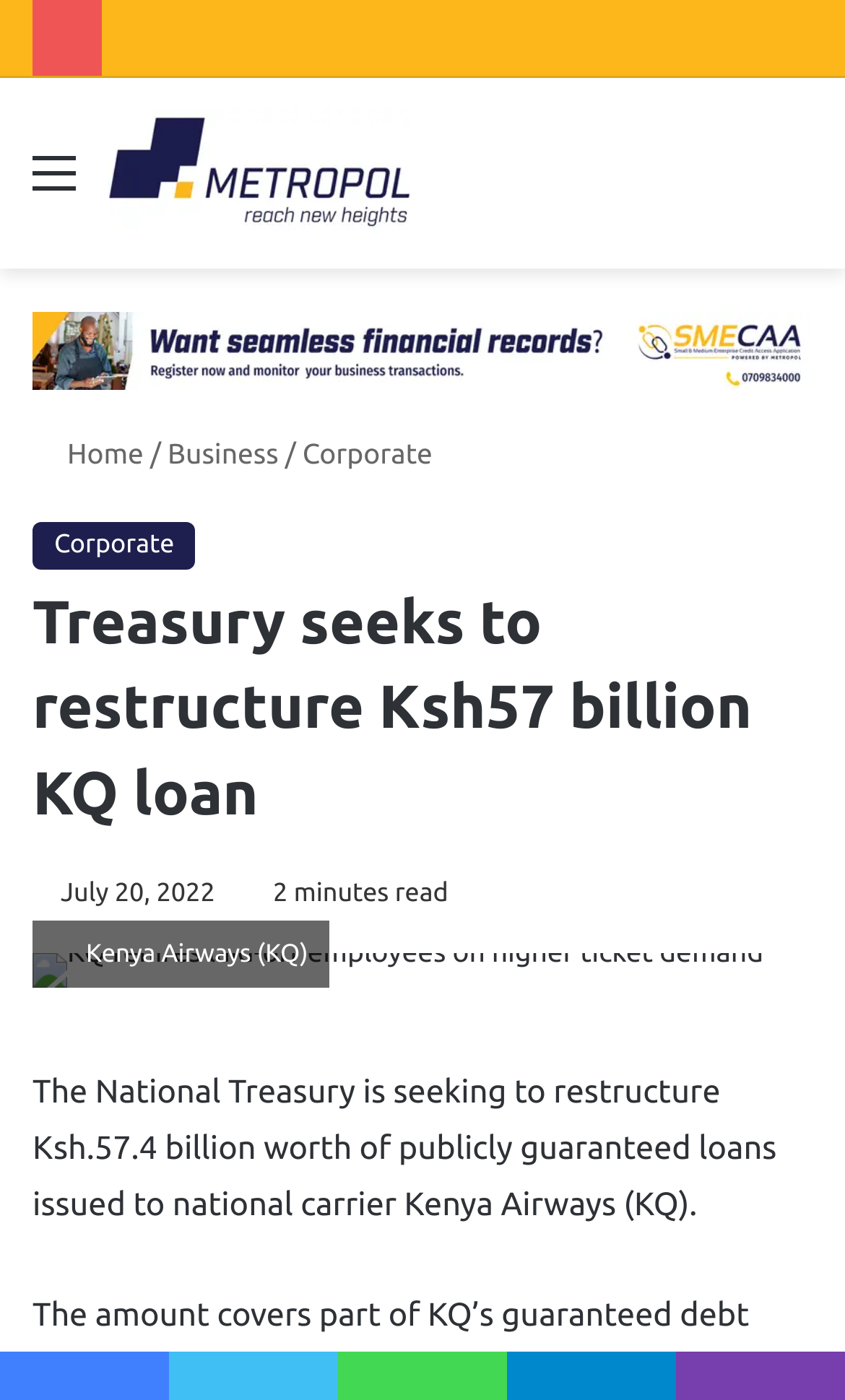Identify the bounding box of the HTML element described as: "Corporate".

[0.038, 0.373, 0.232, 0.407]